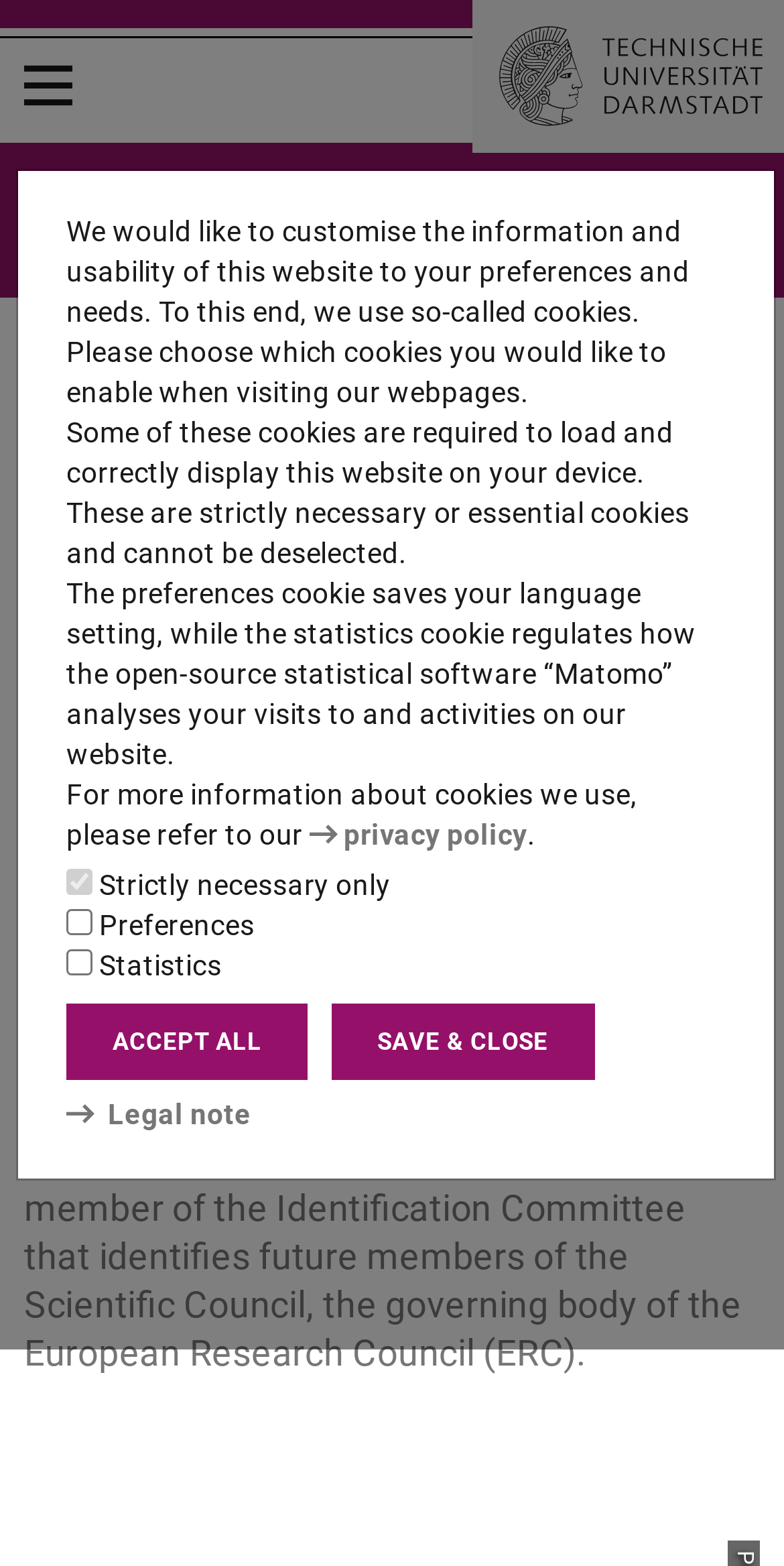Give an extensive and precise description of the webpage.

The webpage is about Professor Mira Mezini's appointment to the Identification Committee for the ERC Scientific Council. At the top left corner, there is a button to open the menu. Next to it, there is a link to "Research Profile Topic Cybersecurity" that spans the entire width of the page. Below this link, there is a navigation breadcrumb section that contains links to "TU Darmstadt", "CYSEC", "Cybersecurity", and "News".

The main content of the page is divided into two sections. The top section has a heading that announces Professor Mezini's appointment, followed by a subheading that explains the role of the Identification Committee. Below this, there is a date "2020/05/20" and a paragraph of text that describes Professor Mezini's new role.

The bottom section of the page appears to be a cookie policy notification. It contains a block of text that explains how the website uses cookies, followed by a link to the privacy policy. Below this, there are three checkboxes for managing cookie preferences, with the first one being checked by default. There are also two buttons, "ACCEPT ALL" and "SAVE & CLOSE", and a link to a "Legal note" at the bottom right corner.